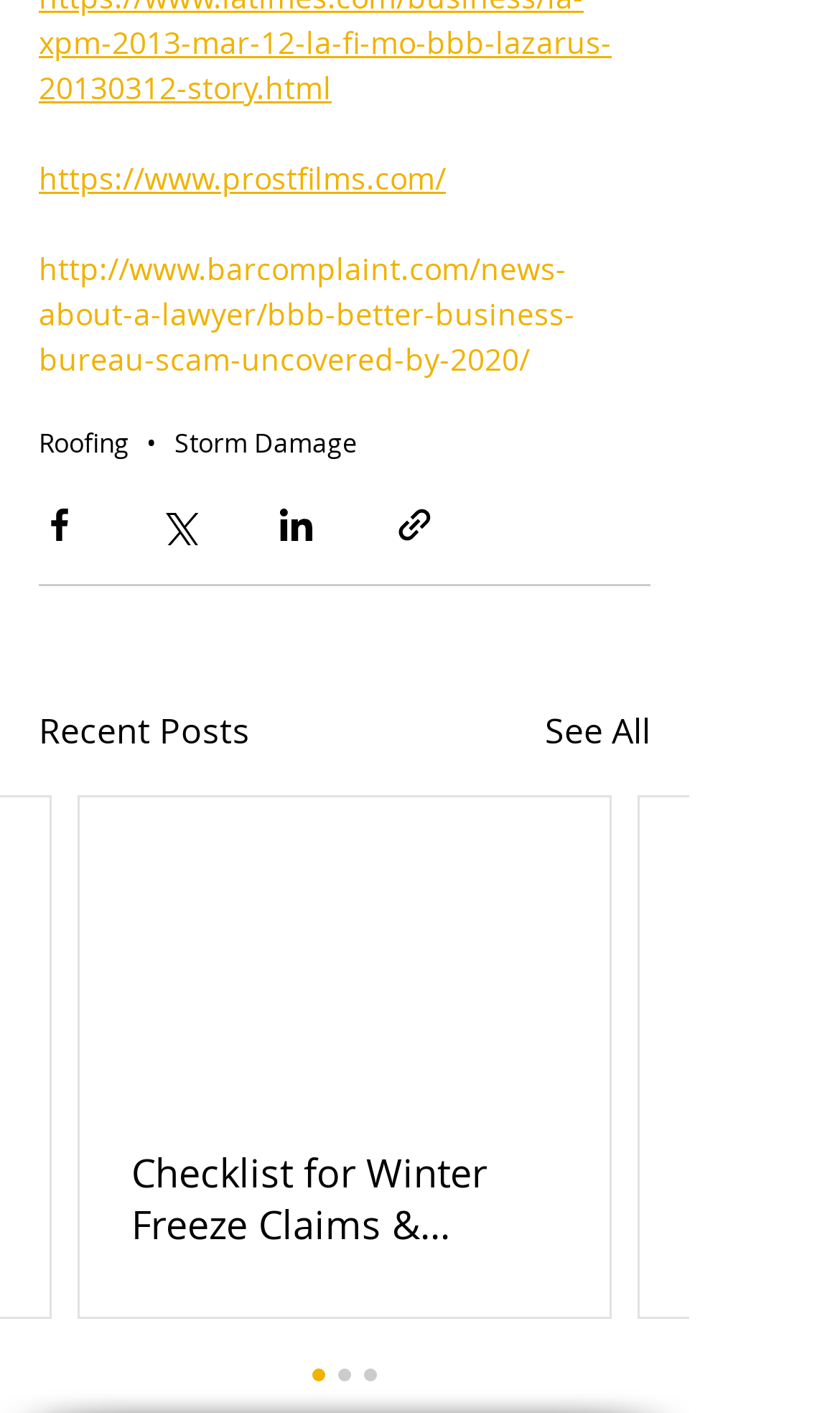Answer the question in a single word or phrase:
What is the title of the first article?

Not provided